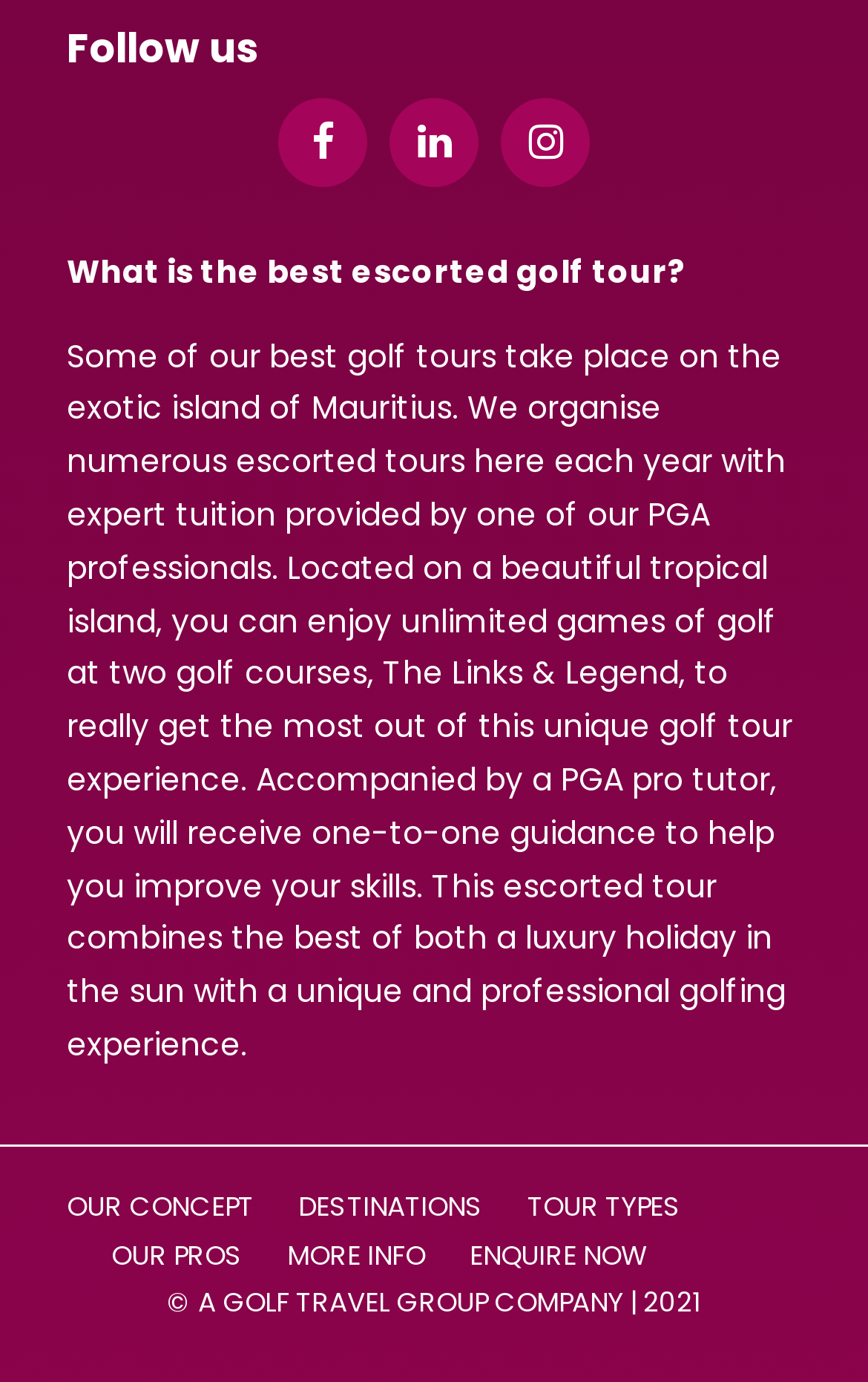Please locate the bounding box coordinates of the element that should be clicked to achieve the given instruction: "Get more information about golf tours".

[0.331, 0.894, 0.49, 0.921]